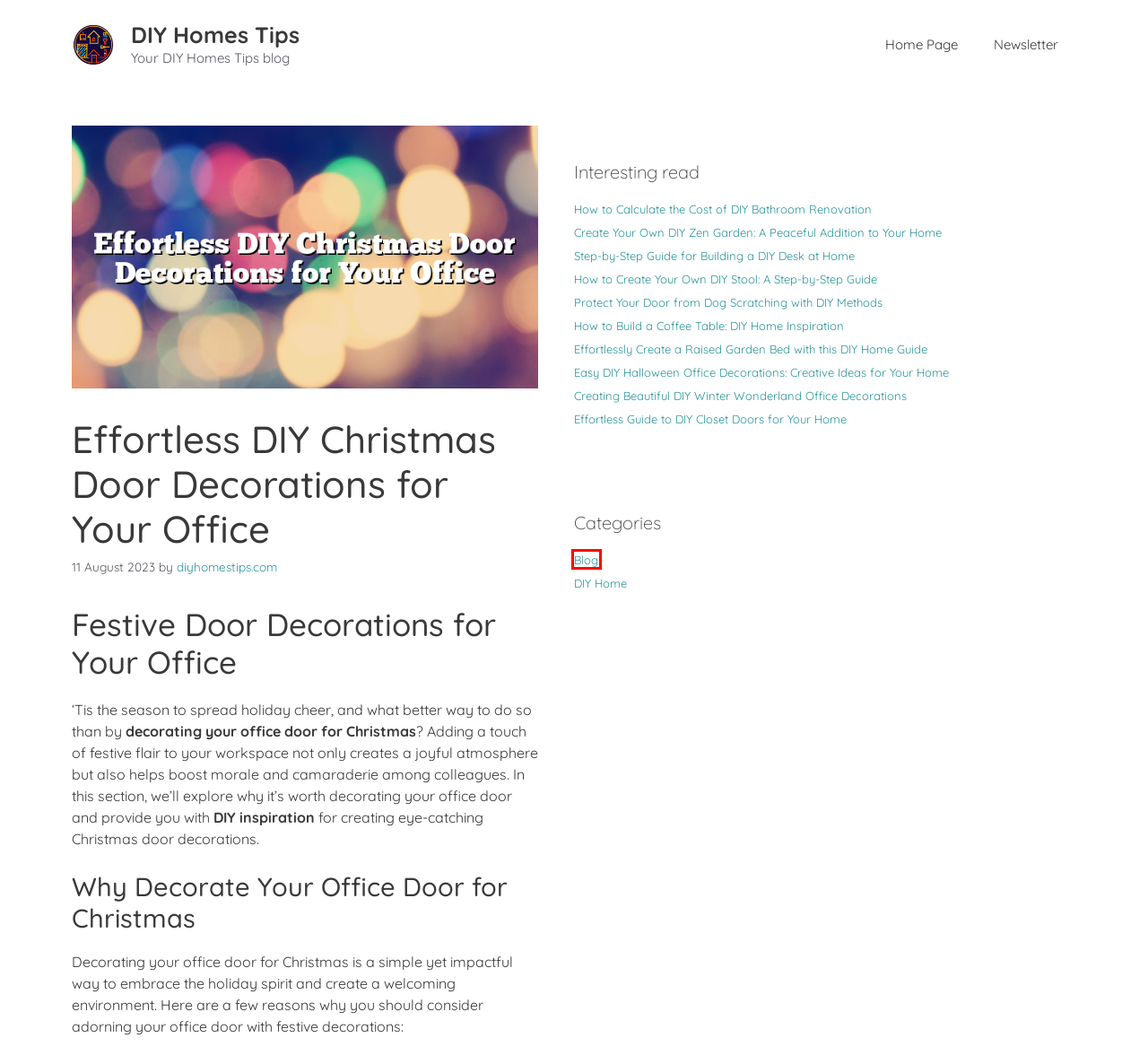Look at the given screenshot of a webpage with a red rectangle bounding box around a UI element. Pick the description that best matches the new webpage after clicking the element highlighted. The descriptions are:
A. Creating Beautiful DIY Winter Wonderland Office Decorations » DIY Homes Tips
B. How to Build a Coffee Table: DIY Home Inspiration » DIY Homes Tips
C. Blog » DIY Homes Tips
D. How to Calculate the Cost of DIY Bathroom Renovation » DIY Homes Tips
E. Step-by-Step Guide for Building a DIY Desk at Home » DIY Homes Tips
F. Newsletter » DIY Homes Tips
G. Effortless Guide to DIY Closet Doors for Your Home » DIY Homes Tips
H. Easy DIY Halloween Office Decorations: Creative Ideas for Your Home » DIY Homes Tips

C